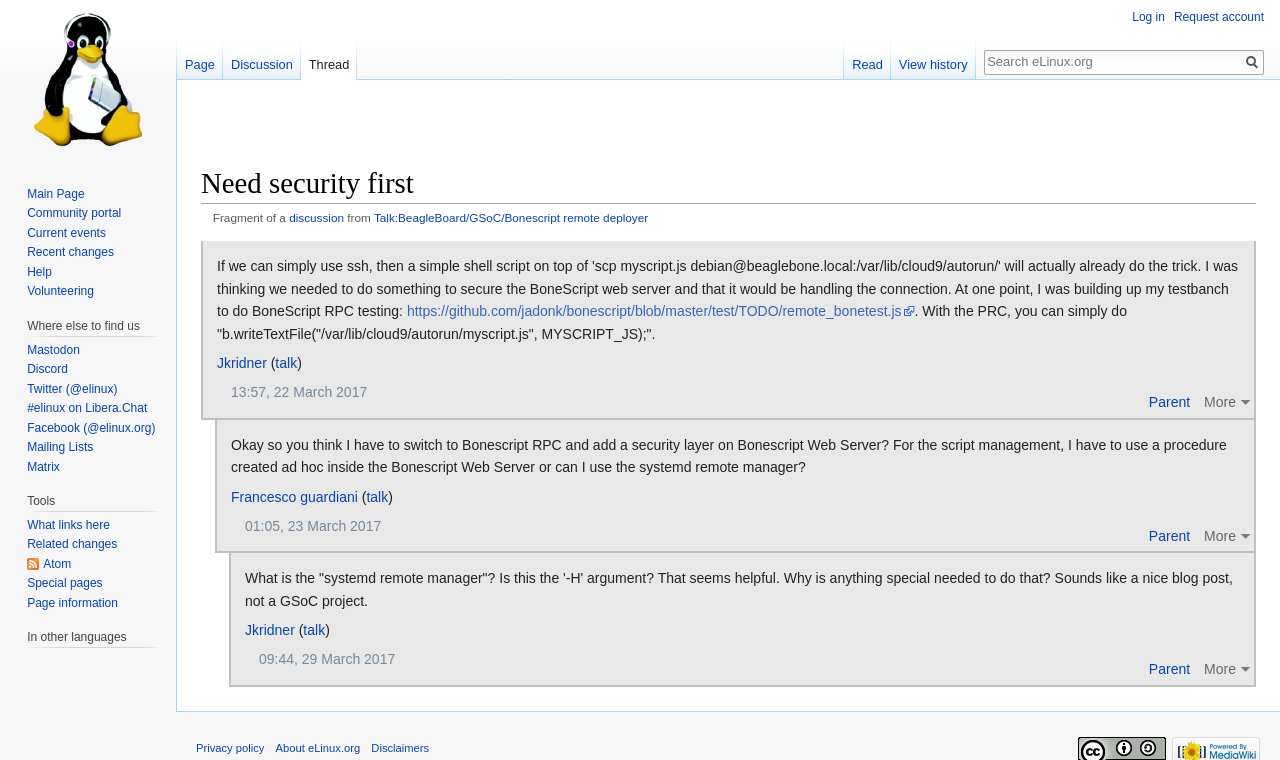Please answer the following question as detailed as possible based on the image: 
What is the main topic of this webpage?

Based on the webpage content, I can see that the main topic is related to security, specifically discussing Bonescript RPC and security layers on Bonescript Web Server.